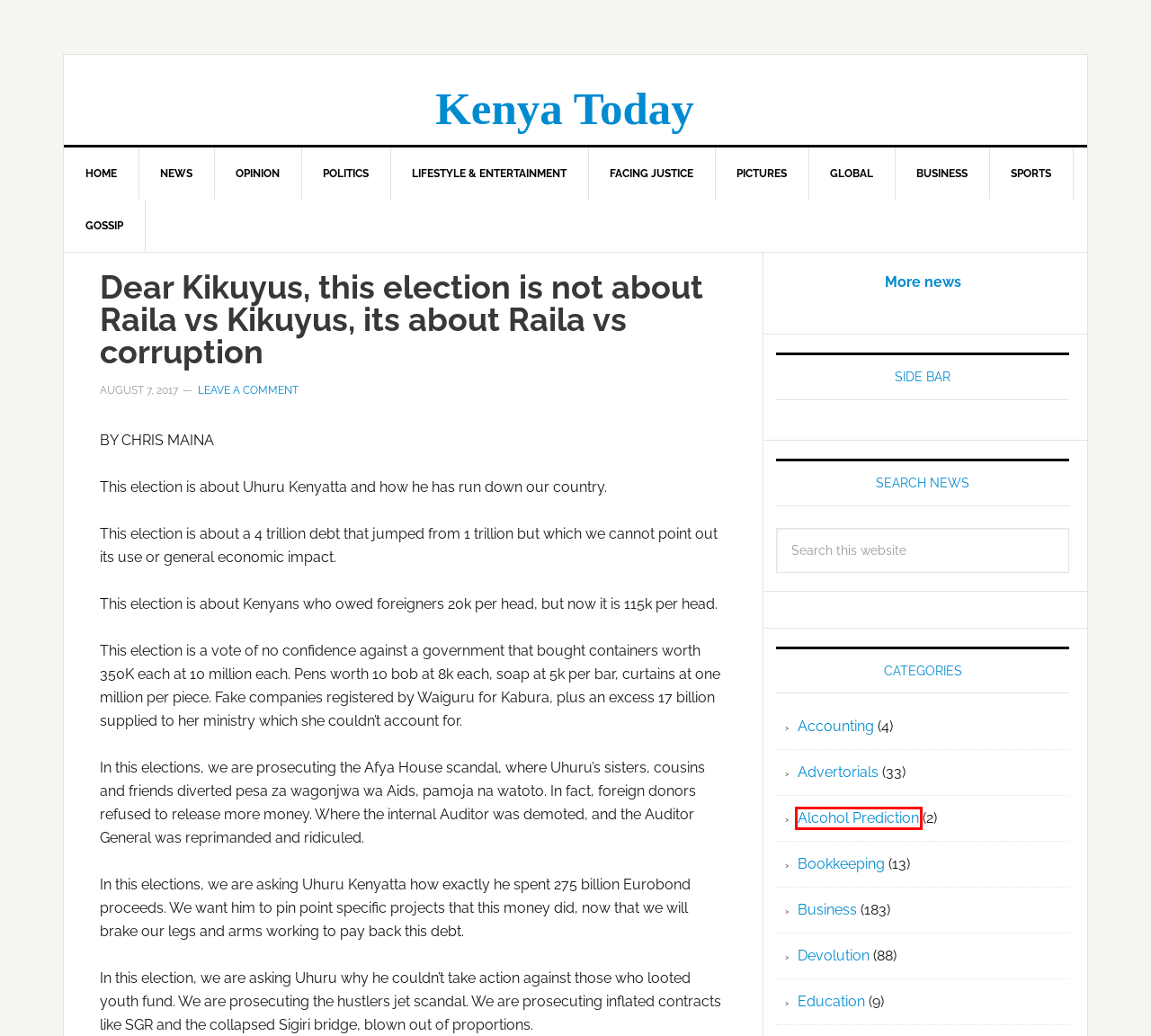Examine the screenshot of a webpage with a red bounding box around an element. Then, select the webpage description that best represents the new page after clicking the highlighted element. Here are the descriptions:
A. Accounting Archives | Kenya Today
B. Advertorials Archives | Kenya Today
C. Sports Archives | Kenya Today
D. Kenya News, analysis and in-depth reports | Kenya Today
E. Devolution Archives | Kenya Today
F. Business Archives | Kenya Today
G. Alcohol Prediction Archives | Kenya Today
H. Global Archives | Kenya Today

G